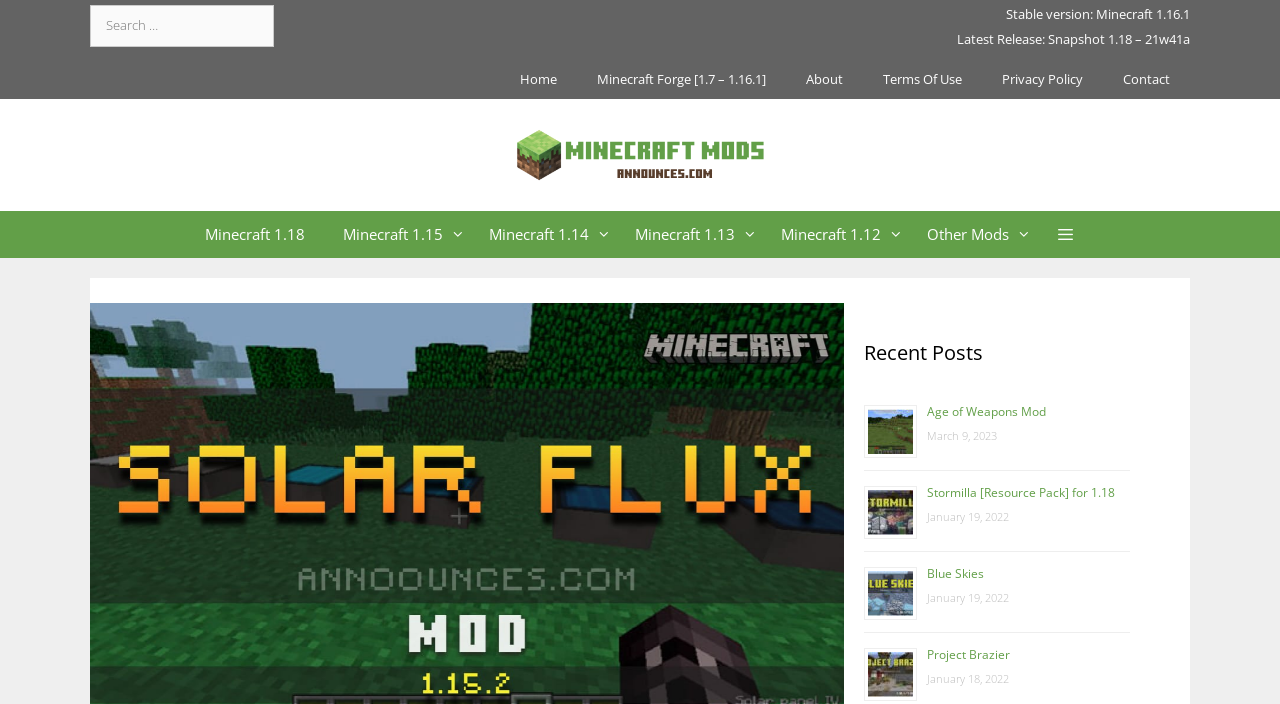Identify the bounding box coordinates of the region that should be clicked to execute the following instruction: "Click on 'New Patient Forms'".

None